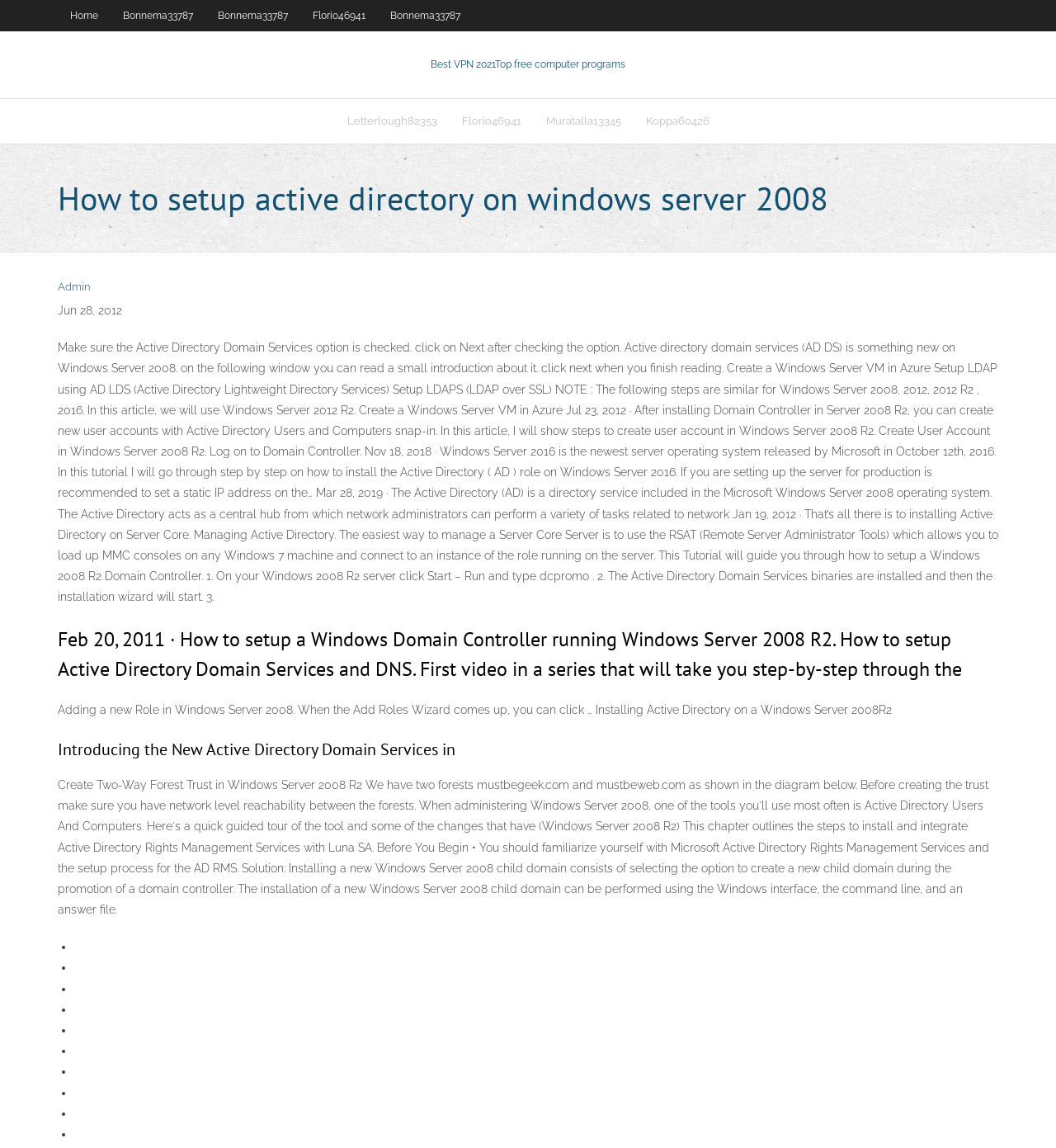How many links are in the top navigation bar? Observe the screenshot and provide a one-word or short phrase answer.

5